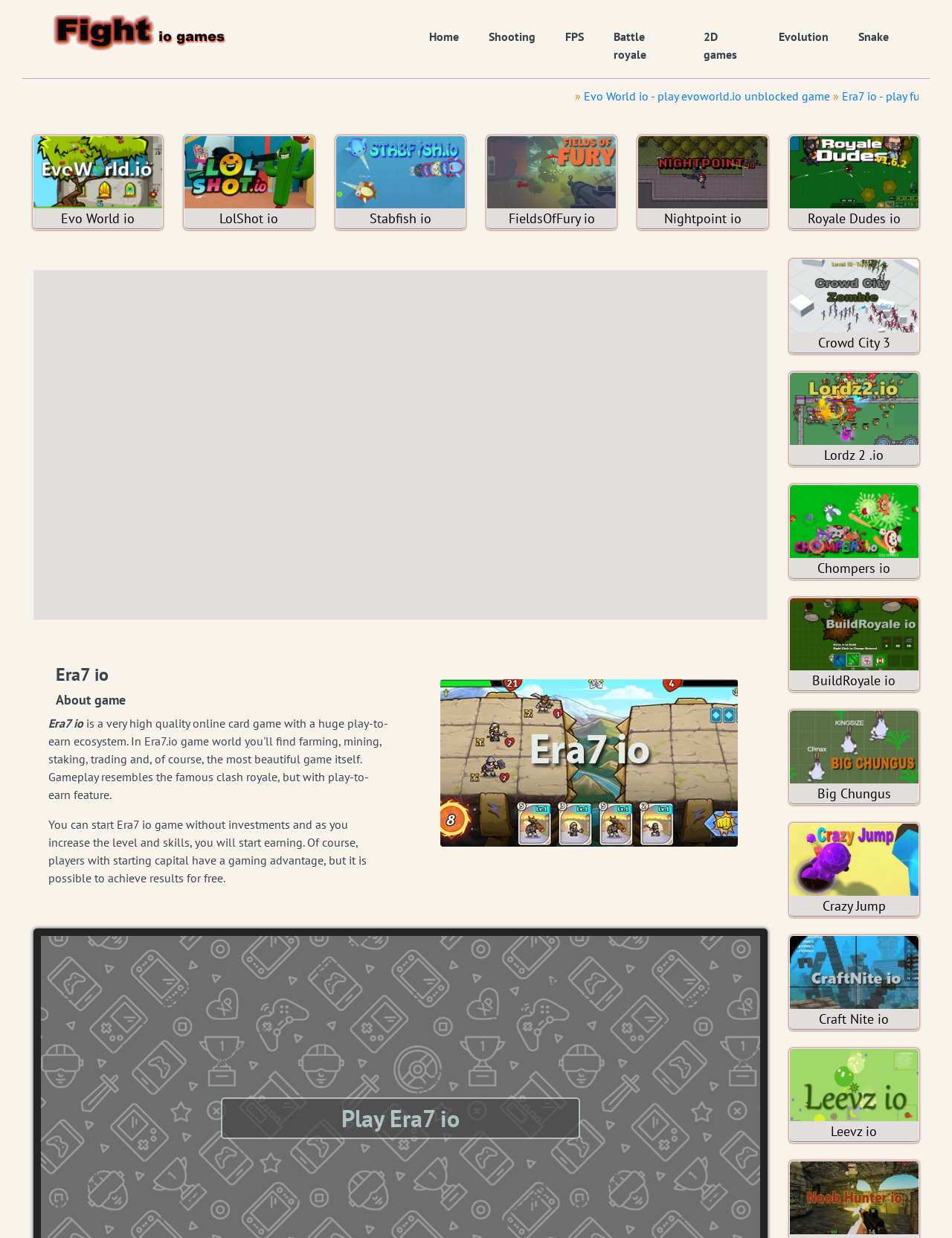What is the position of 'Evo World io' link relative to 'LolShot io' link?
Using the visual information, respond with a single word or phrase.

Left